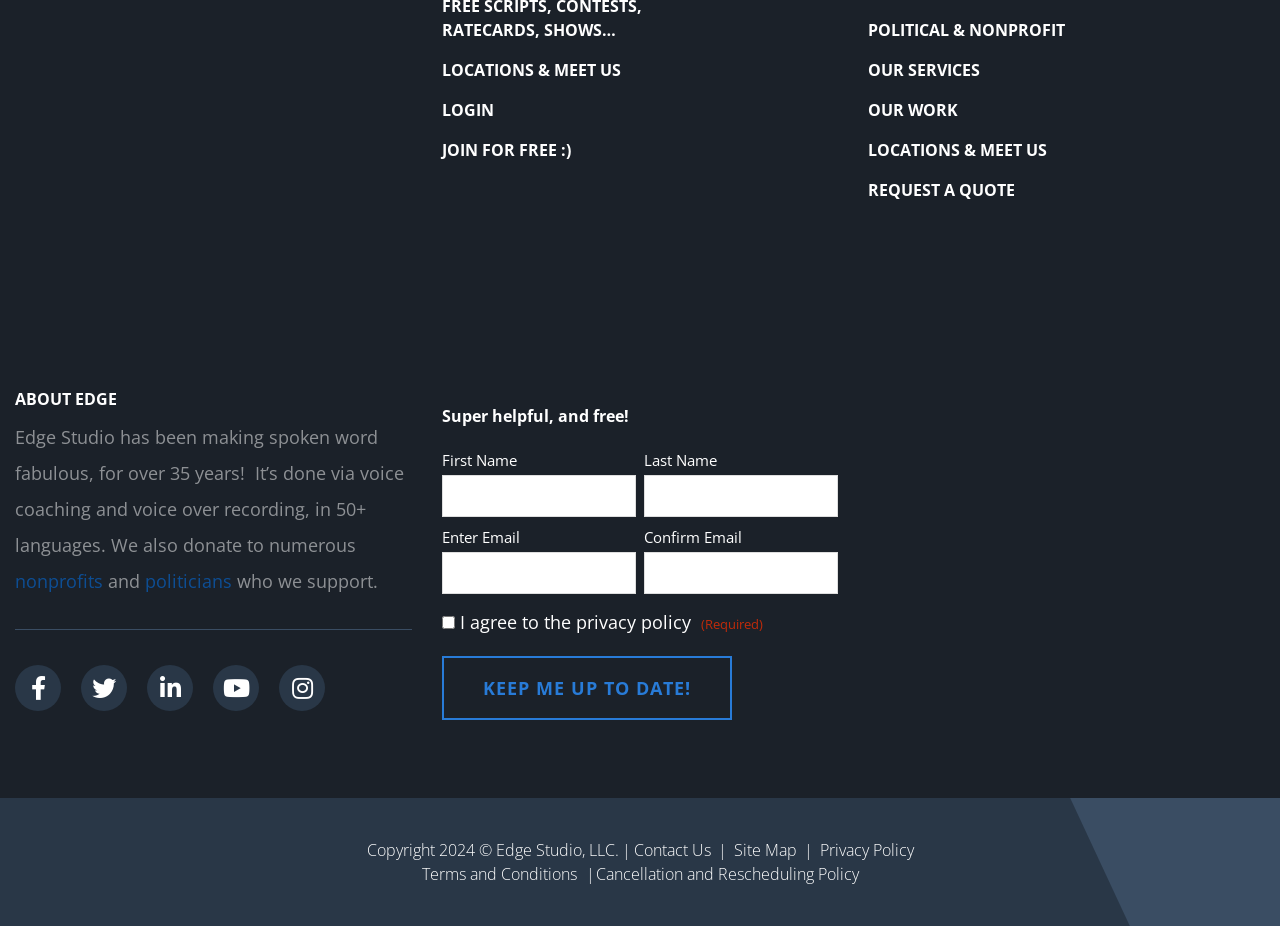Refer to the screenshot and answer the following question in detail:
How many languages does Edge Studio support?

The number of languages supported by Edge Studio can be found in the StaticText 'Edge Studio has been making spoken word fabulous, for over 35 years! It’s done via voice coaching and voice over recording, in 50+ languages.' which is located at the top left of the webpage, indicating that Edge Studio supports more than 50 languages.